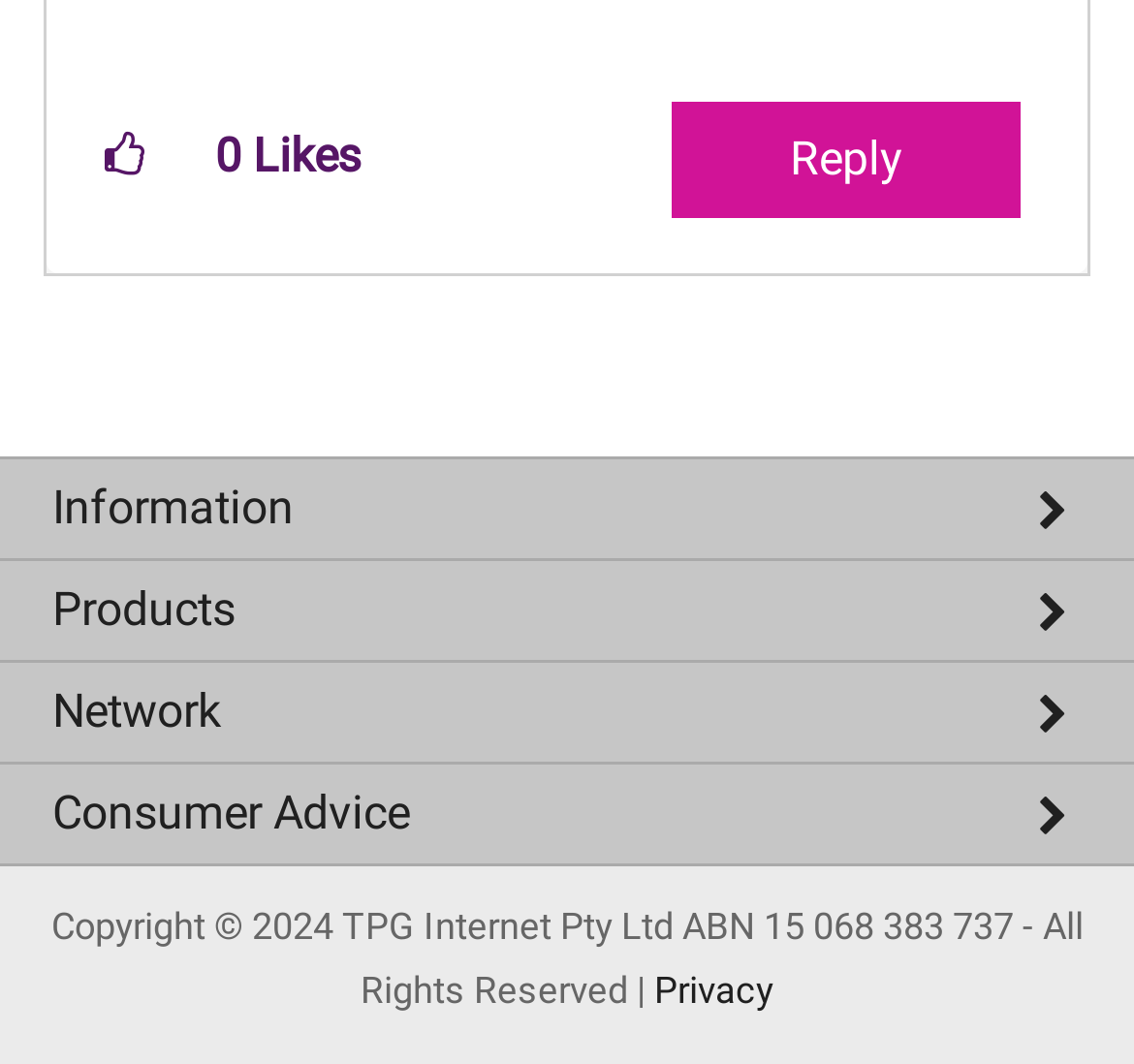Locate the bounding box coordinates of the element that needs to be clicked to carry out the instruction: "Click to give kudos to this post". The coordinates should be given as four float numbers ranging from 0 to 1, i.e., [left, top, right, bottom].

[0.062, 0.096, 0.159, 0.198]